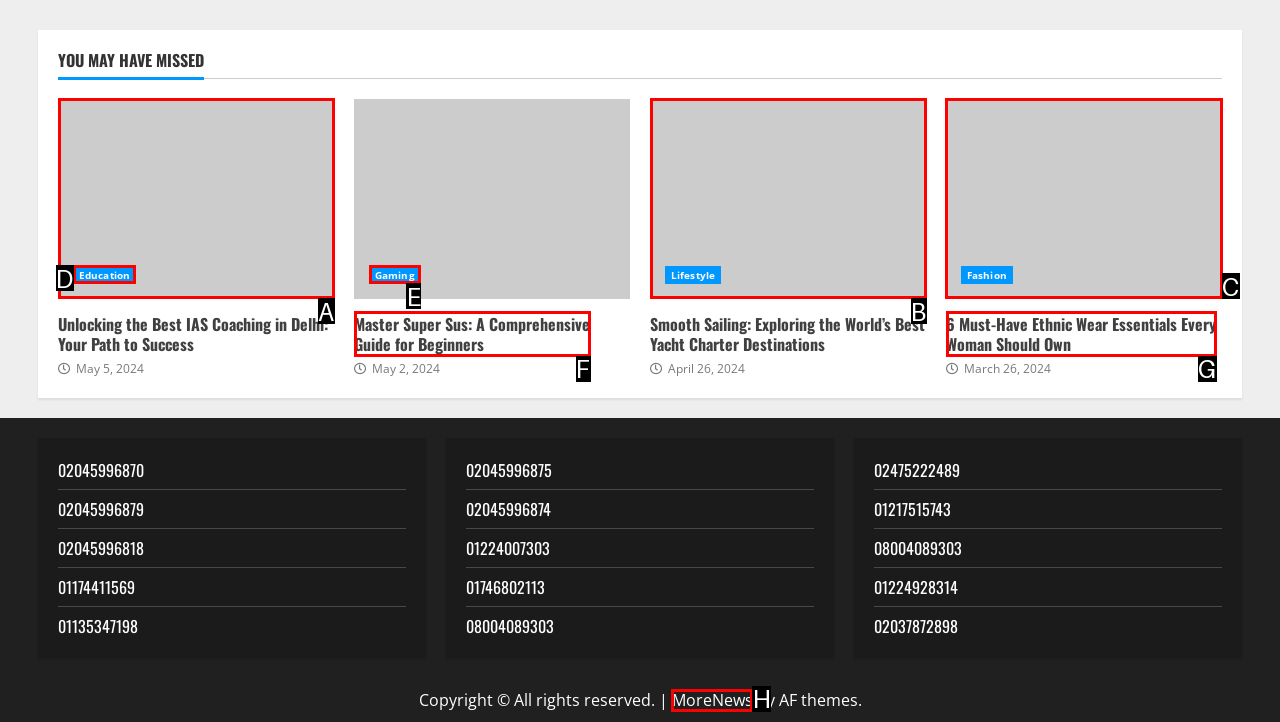Select the HTML element that should be clicked to accomplish the task: Select a category Reply with the corresponding letter of the option.

None